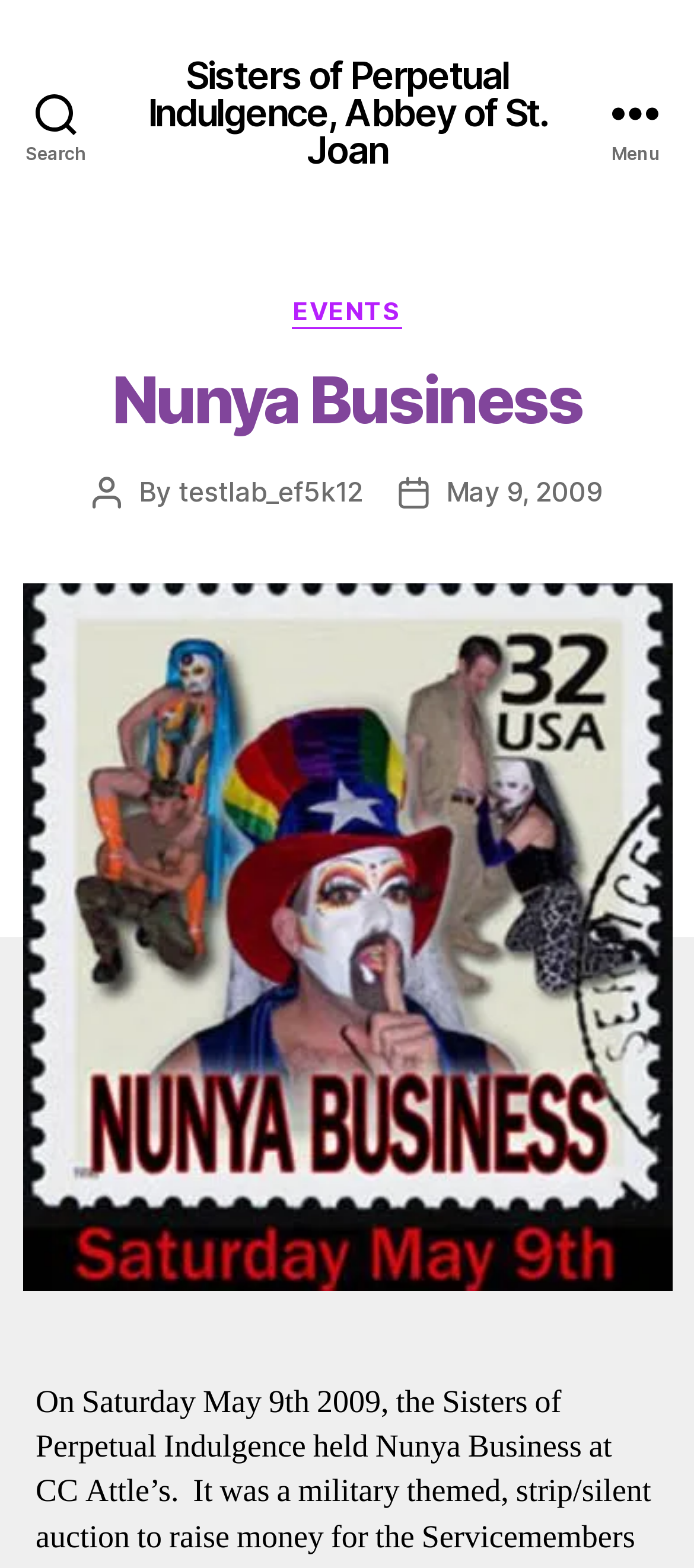Predict the bounding box of the UI element that fits this description: "Menu".

[0.831, 0.0, 1.0, 0.143]